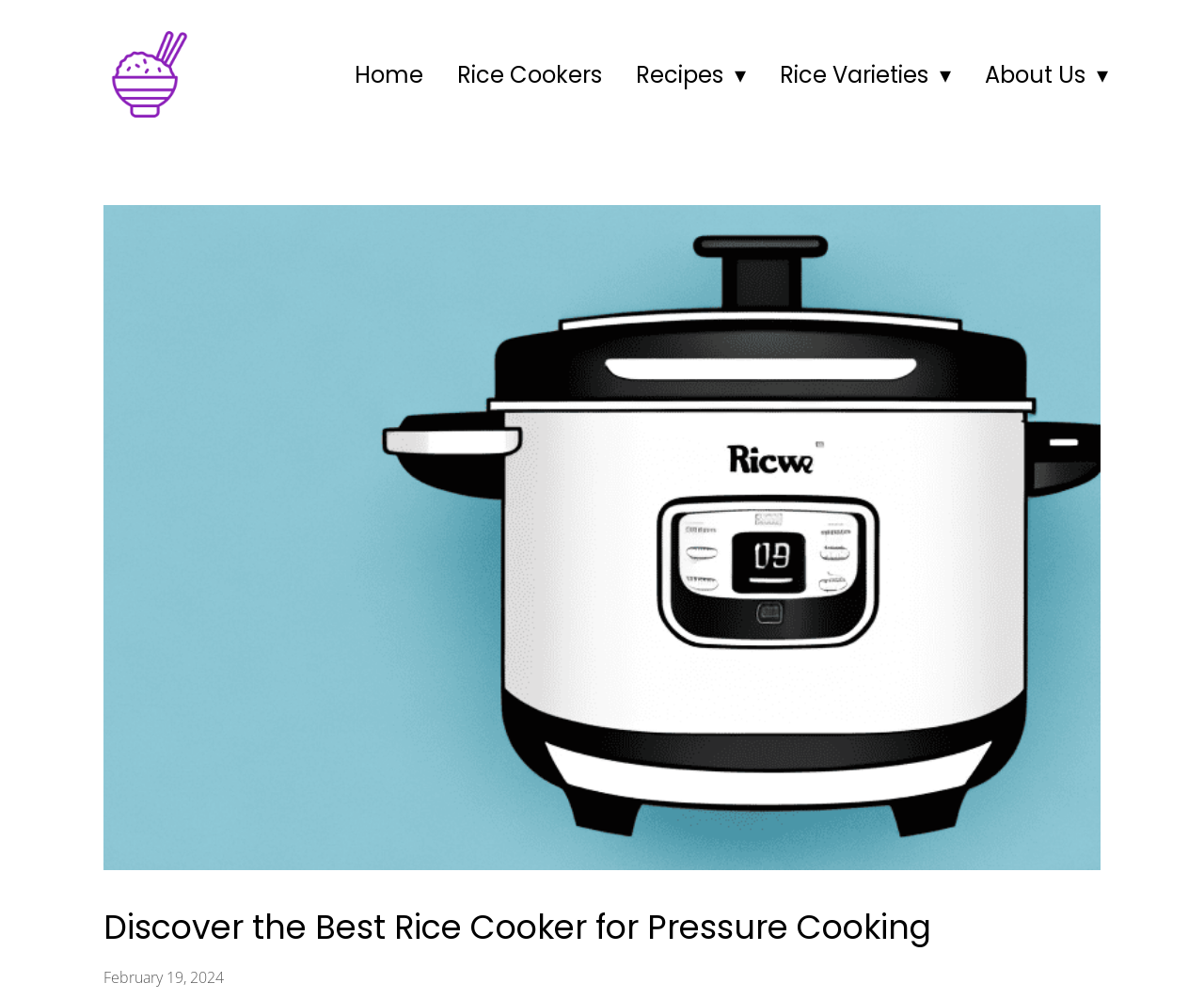How many menu links are there in the top navigation bar?
Give a single word or phrase as your answer by examining the image.

3